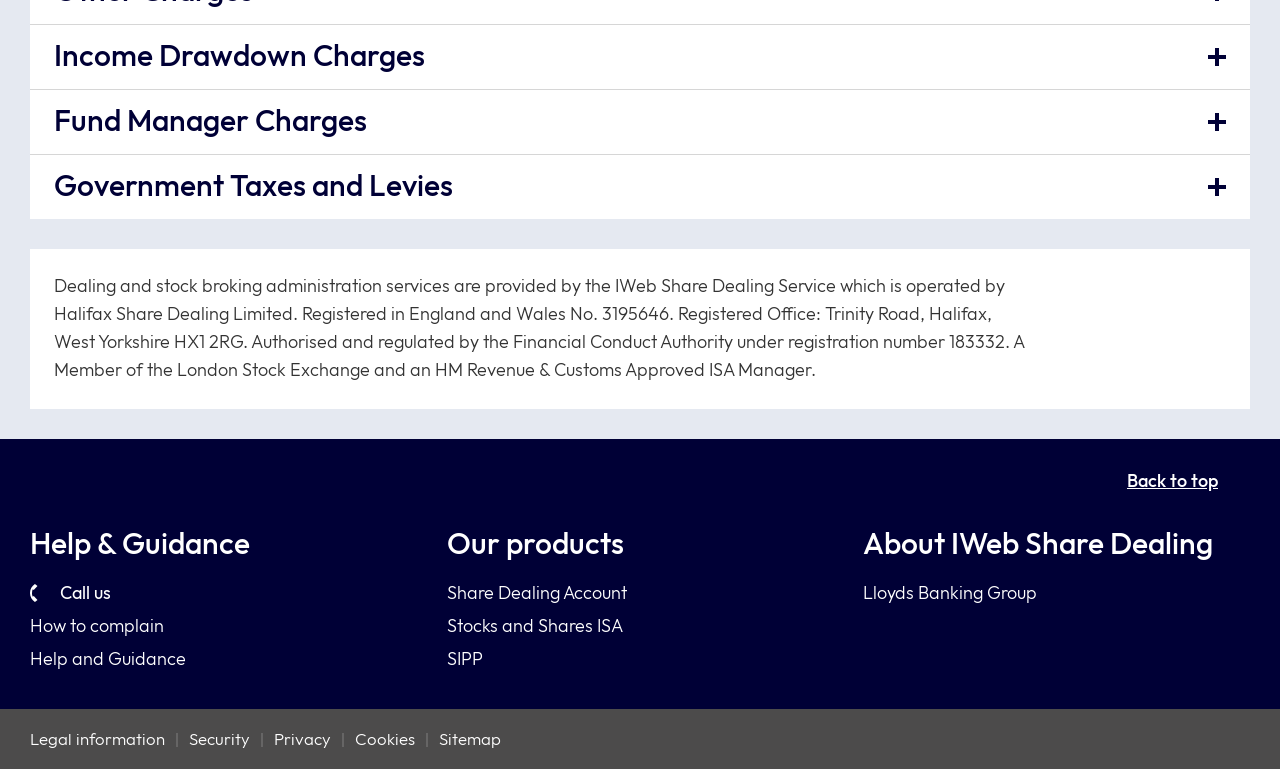Identify the bounding box of the UI element described as follows: "Crossland Employment Solicitors". Provide the coordinates as four float numbers in the range of 0 to 1 [left, top, right, bottom].

None